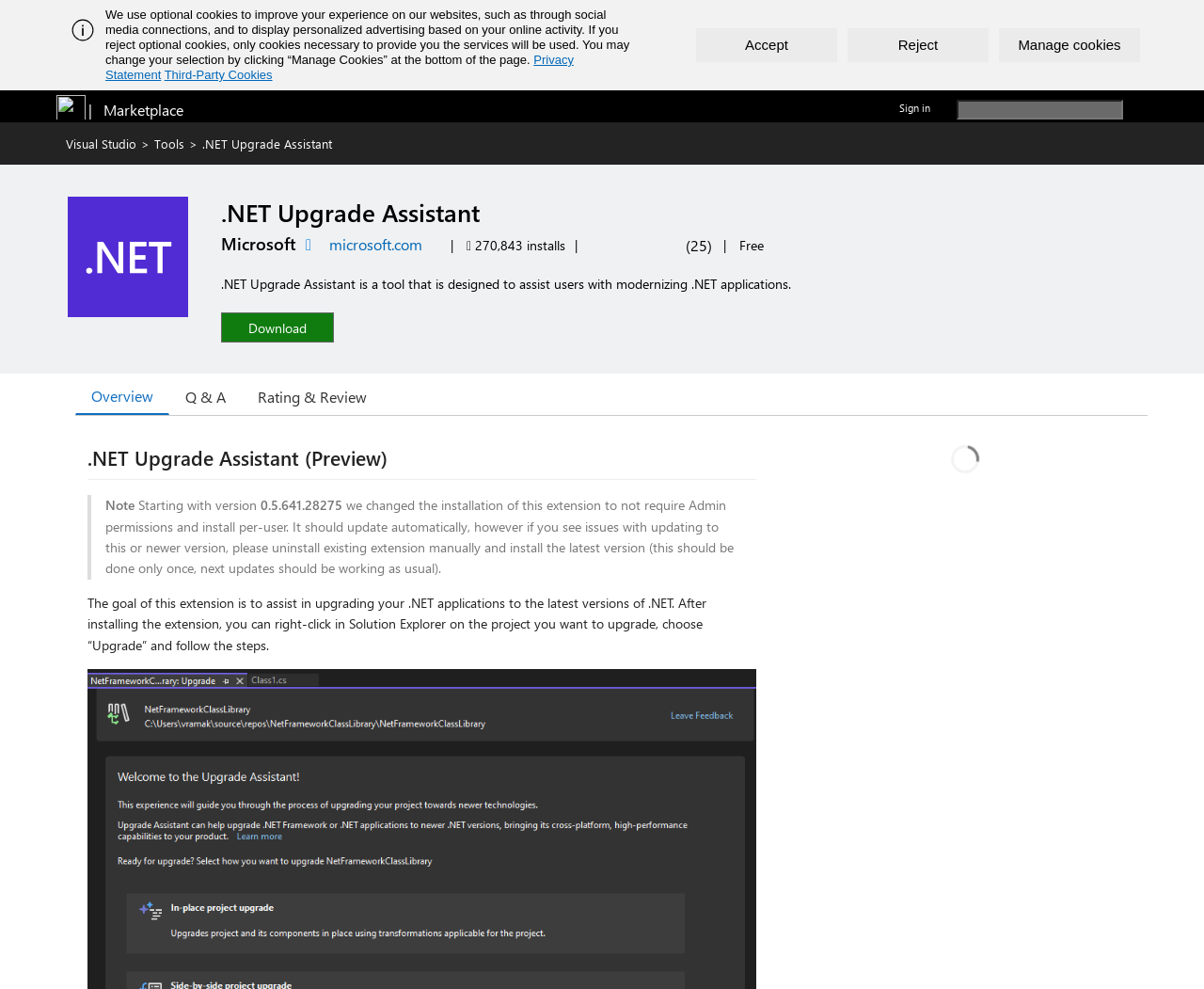Find the bounding box coordinates of the element's region that should be clicked in order to follow the given instruction: "View overview of .NET Upgrade Assistant". The coordinates should consist of four float numbers between 0 and 1, i.e., [left, top, right, bottom].

[0.062, 0.382, 0.141, 0.42]